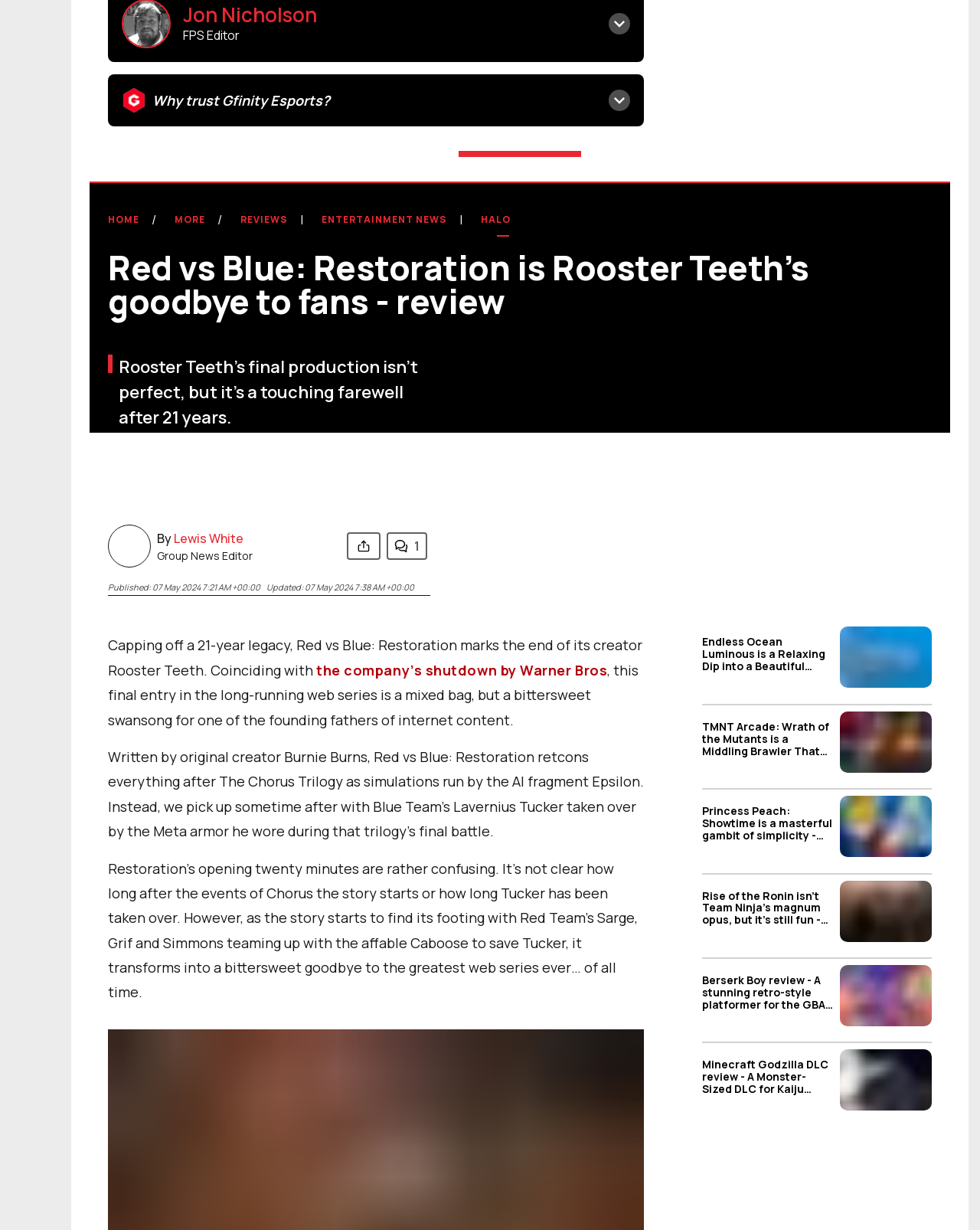What is the profession of Lewis White?
Answer the question with just one word or phrase using the image.

Group News Editor